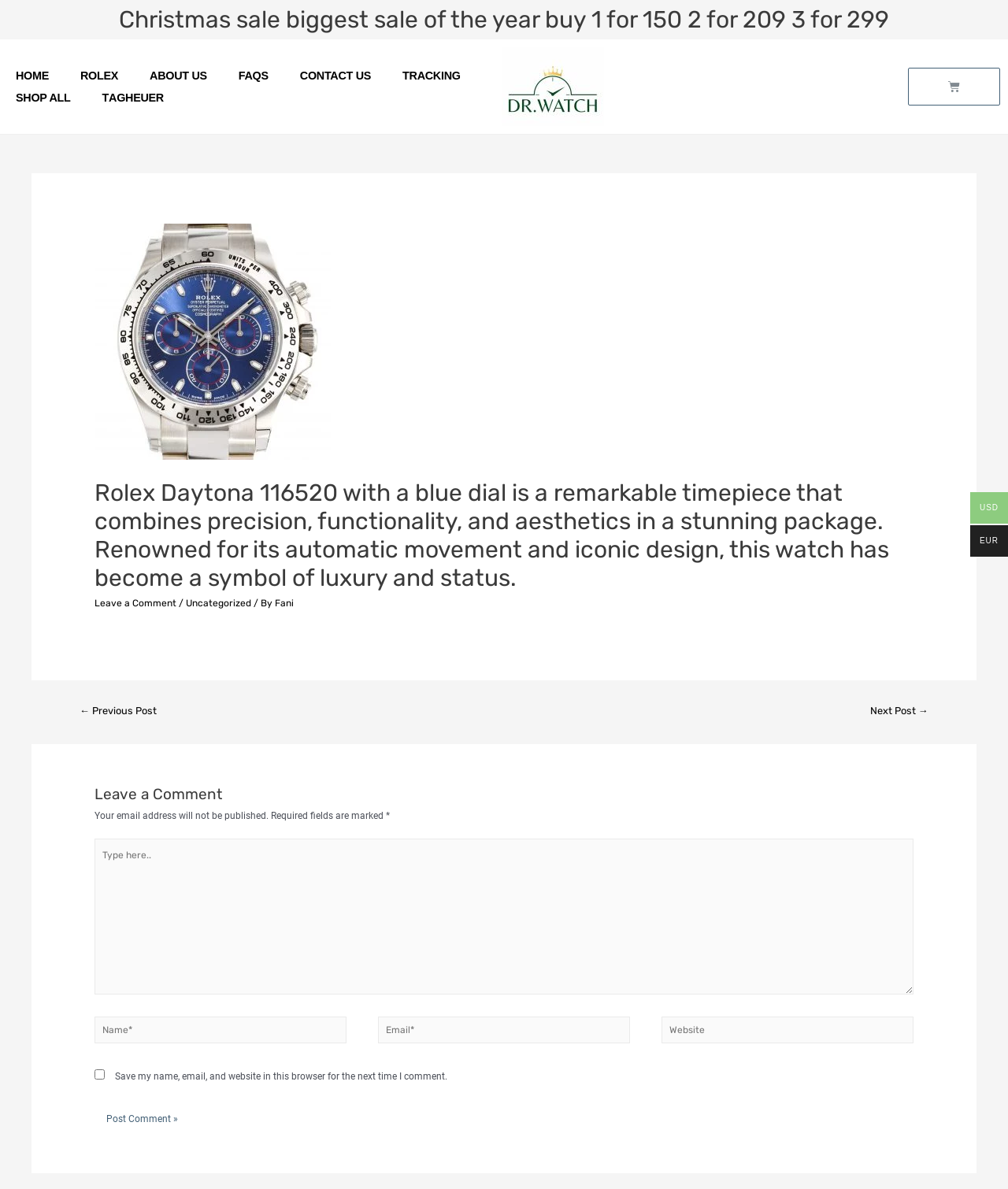Determine the bounding box coordinates for the area that should be clicked to carry out the following instruction: "Click on the SHOP ALL link".

[0.0, 0.073, 0.086, 0.091]